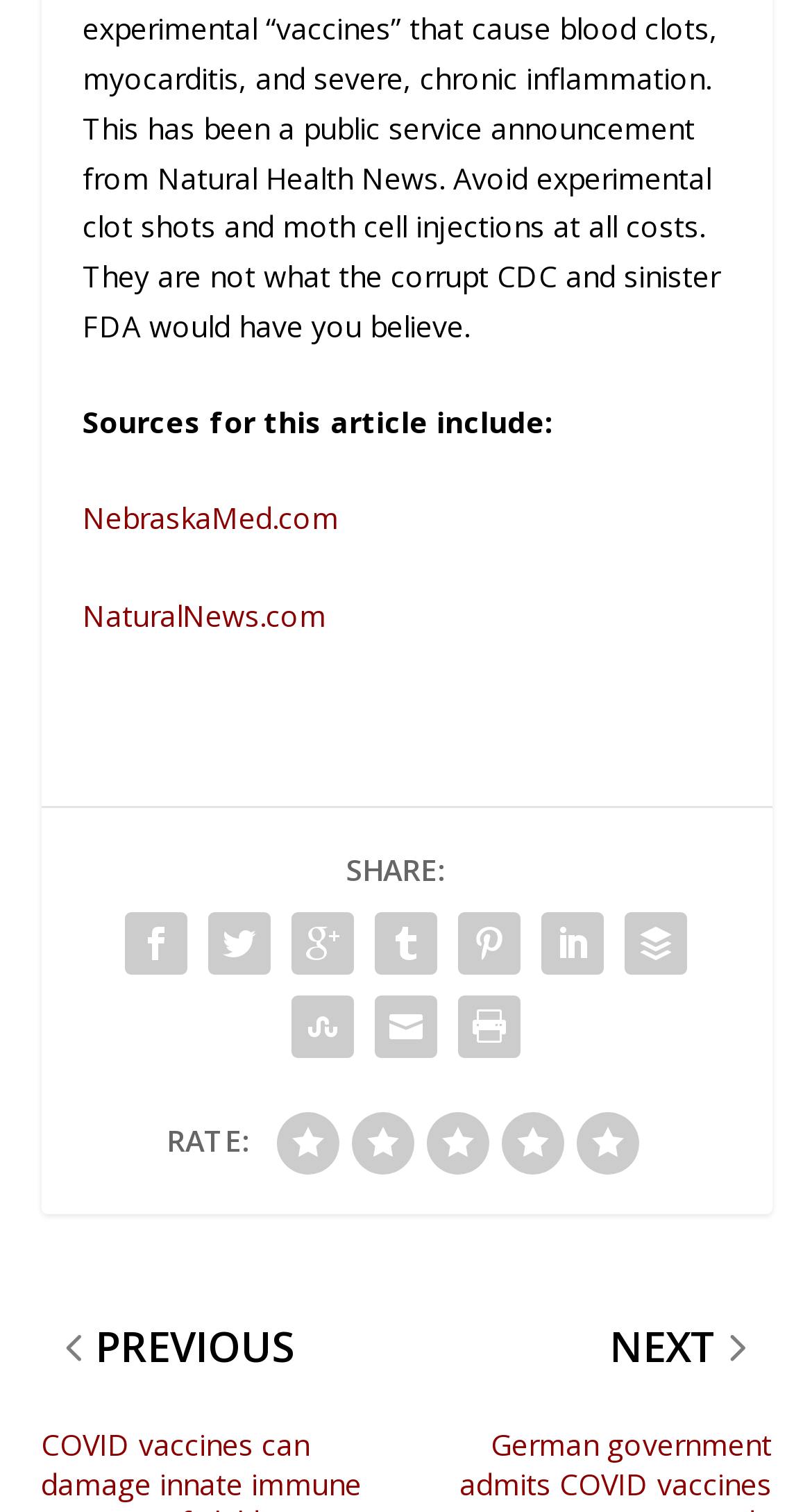Please provide a comprehensive answer to the question below using the information from the image: How many social media sharing options are available?

There are 7 social media sharing options available, which are represented by icons with bounding box coordinates ranging from [0.141, 0.597, 0.244, 0.652] to [0.756, 0.597, 0.859, 0.652].